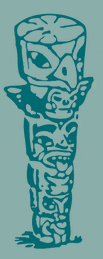Give a thorough caption of the image, focusing on all visible elements.

The image features a stylized totem pole design, characterized by intricate carvings of faces and figures. The design showcases a blend of cultural artistry, featuring prominent elements that include an expressionistic top figure, a slightly contorted middle figure, and a robust base figure, each detailed with unique facial features and emotions. The overall color is a deep turquoise, set against a muted background that enhances its visual impact. This artwork is likely linked to the themes of the webpage, which is dedicated to special orders at The Potlatch, a brand that may emphasize craftsmanship and cultural heritage in its offerings. The image reinforces the identity of The Potlatch, suggesting a blend of artistry and personalization in their products.